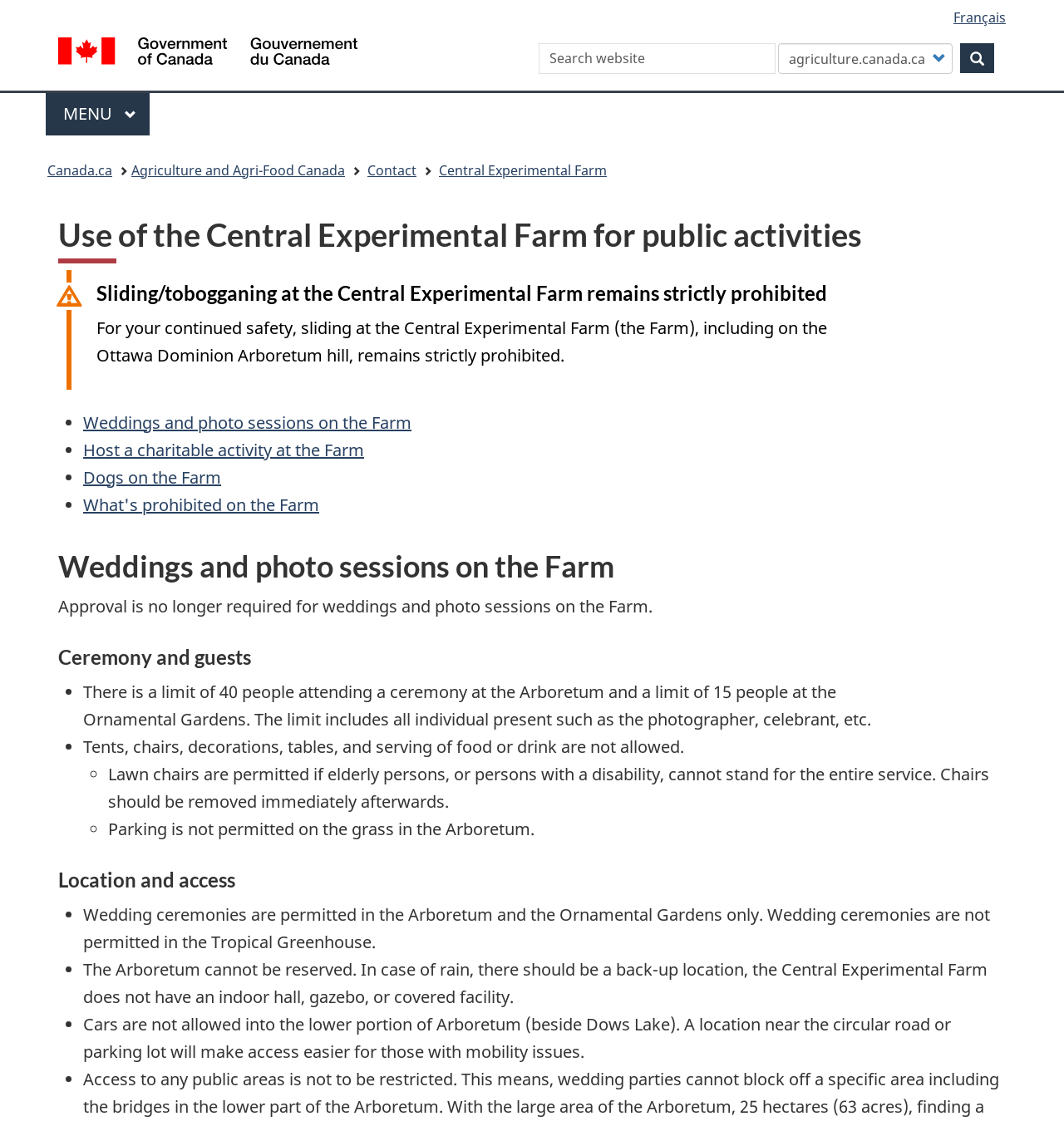Explain the webpage's layout and main content in detail.

The webpage is about the use of the Central Experimental Farm for public activities. At the top, there are three links: "Skip to main content", "Skip to 'About this site'", and "Switch to basic HTML version". Below these links, there is a language selection option with a link to switch to French. 

To the left, there is a Government of Canada logo and a link to the Government of Canada website. Next to it, there is a search bar with a search button and an option to customize the search. 

A navigation menu is located at the top of the page, spanning the entire width. It contains links to Canada.ca, Agriculture and Agri-Food Canada, Contact, and Central Experimental Farm.

The main content of the page is divided into sections. The first section has a heading that states "Use of the Central Experimental Farm for public activities". Below this heading, there is a warning that sliding or tobogganing at the Central Experimental Farm is strictly prohibited. 

The next section lists four links: "Weddings and photo sessions on the Farm", "Host a charitable activity at the Farm", "Dogs on the Farm", and "What's prohibited on the Farm". 

The following section is about weddings and photo sessions on the Farm, stating that approval is no longer required. It provides information on ceremony and guest limits, prohibited items, and location and access details.